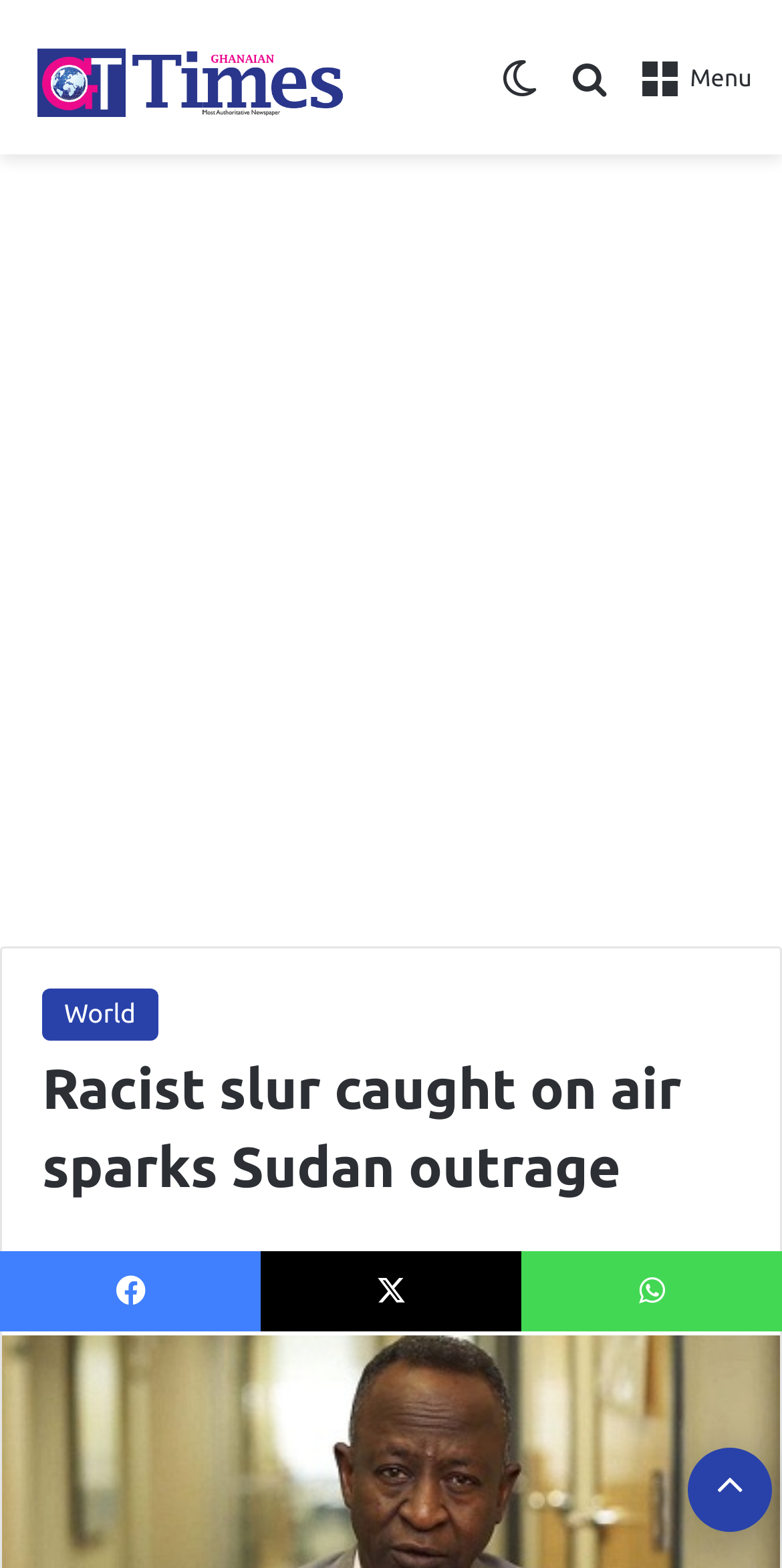Find the primary header on the webpage and provide its text.

Racist slur caught on air sparks Sudan outrage